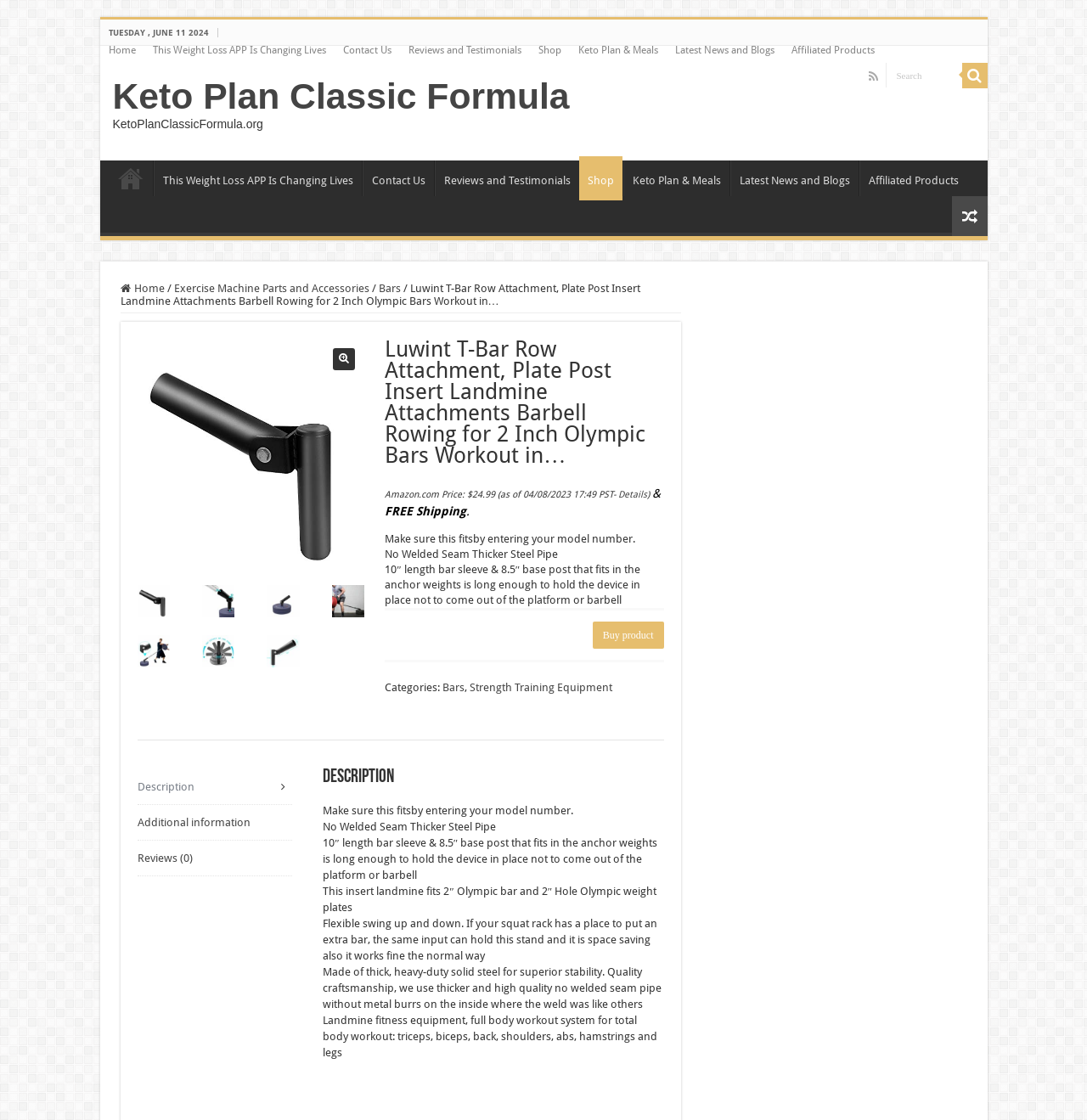Extract the bounding box coordinates for the UI element described by the text: "What We Do". The coordinates should be in the form of [left, top, right, bottom] with values between 0 and 1.

None